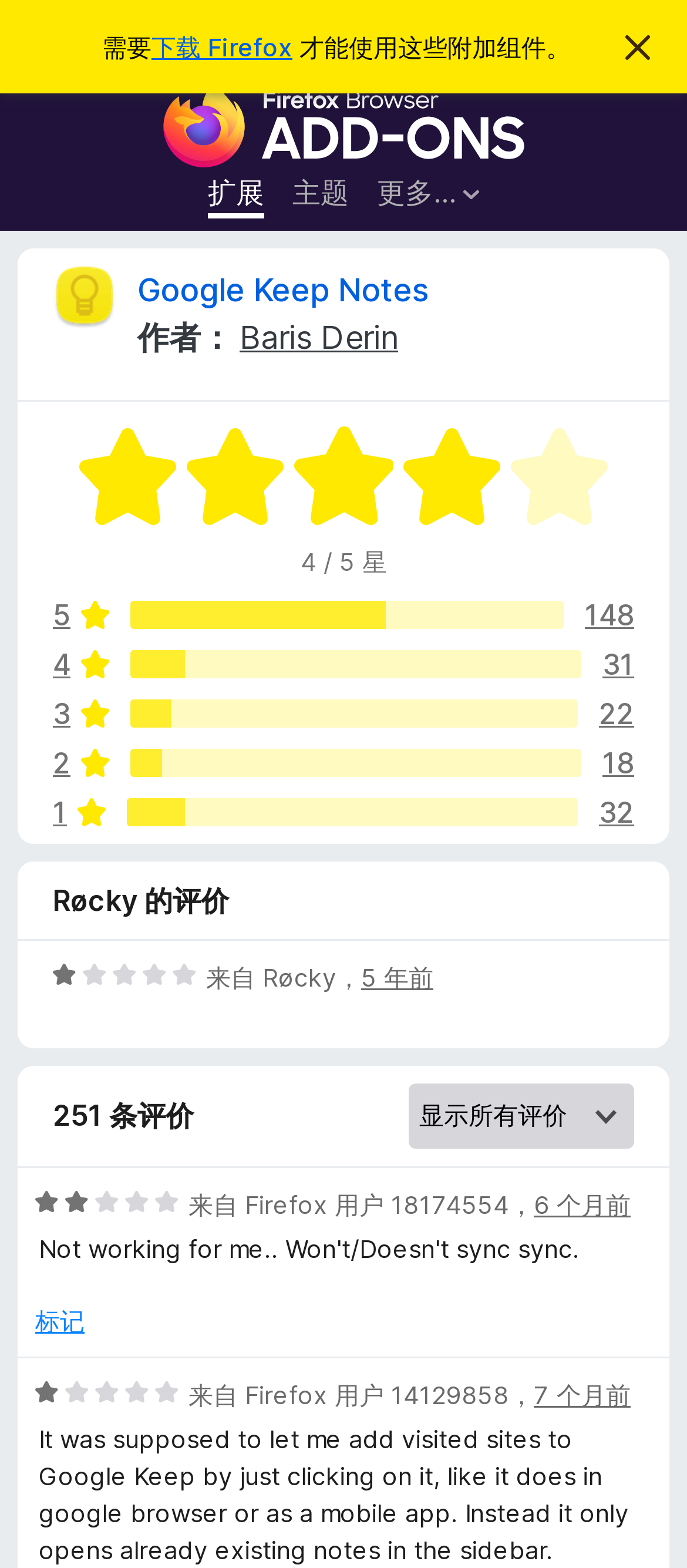Give a one-word or short-phrase answer to the following question: 
Who is the author of Google Keep Notes?

Baris Derin